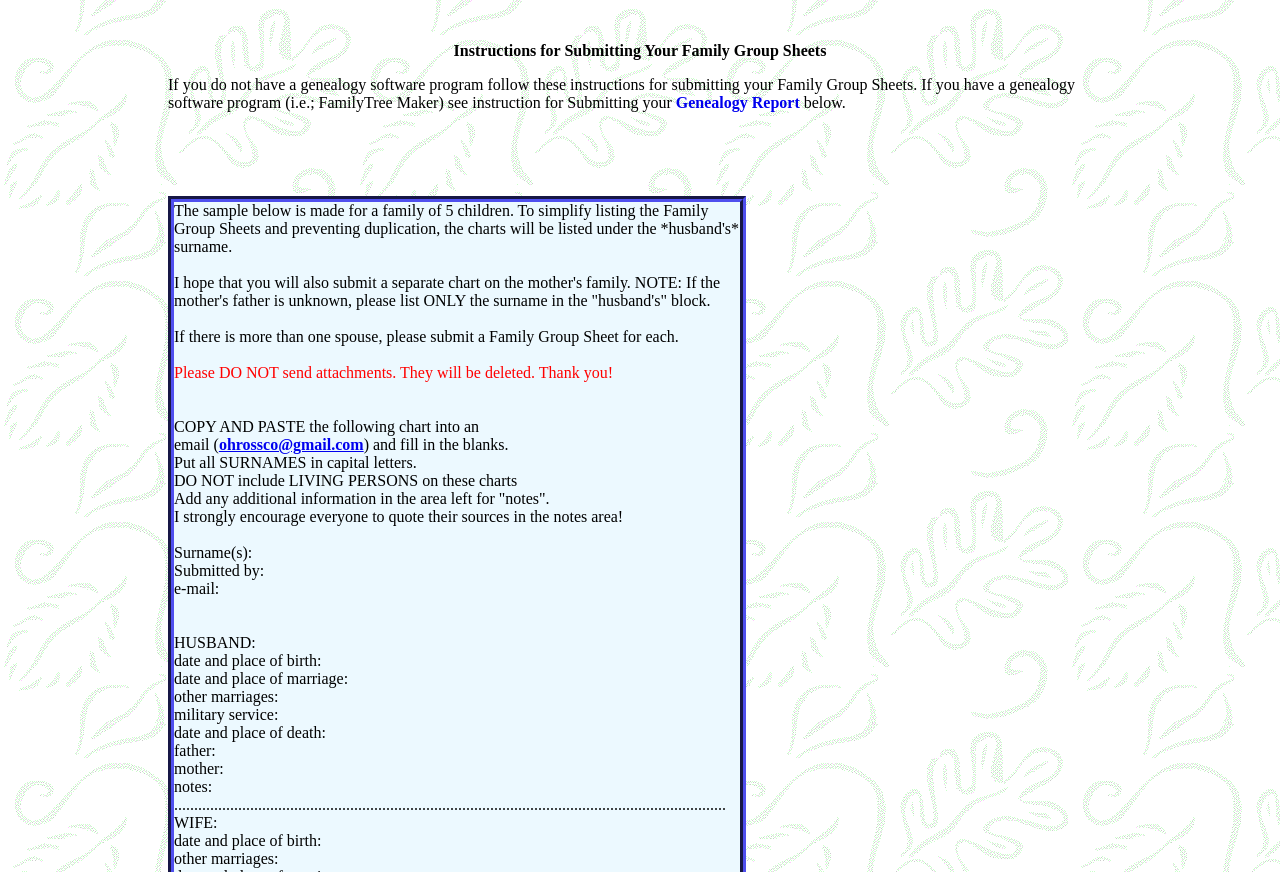What is the recommended way to submit the Family Group Sheets?
Please answer the question as detailed as possible based on the image.

The instructions suggest that users should 'COPY AND PASTE the following chart into an email' and fill in the blanks, indicating that the recommended way to submit the Family Group Sheets is to copy and paste the chart into an email and send it to the specified email address.